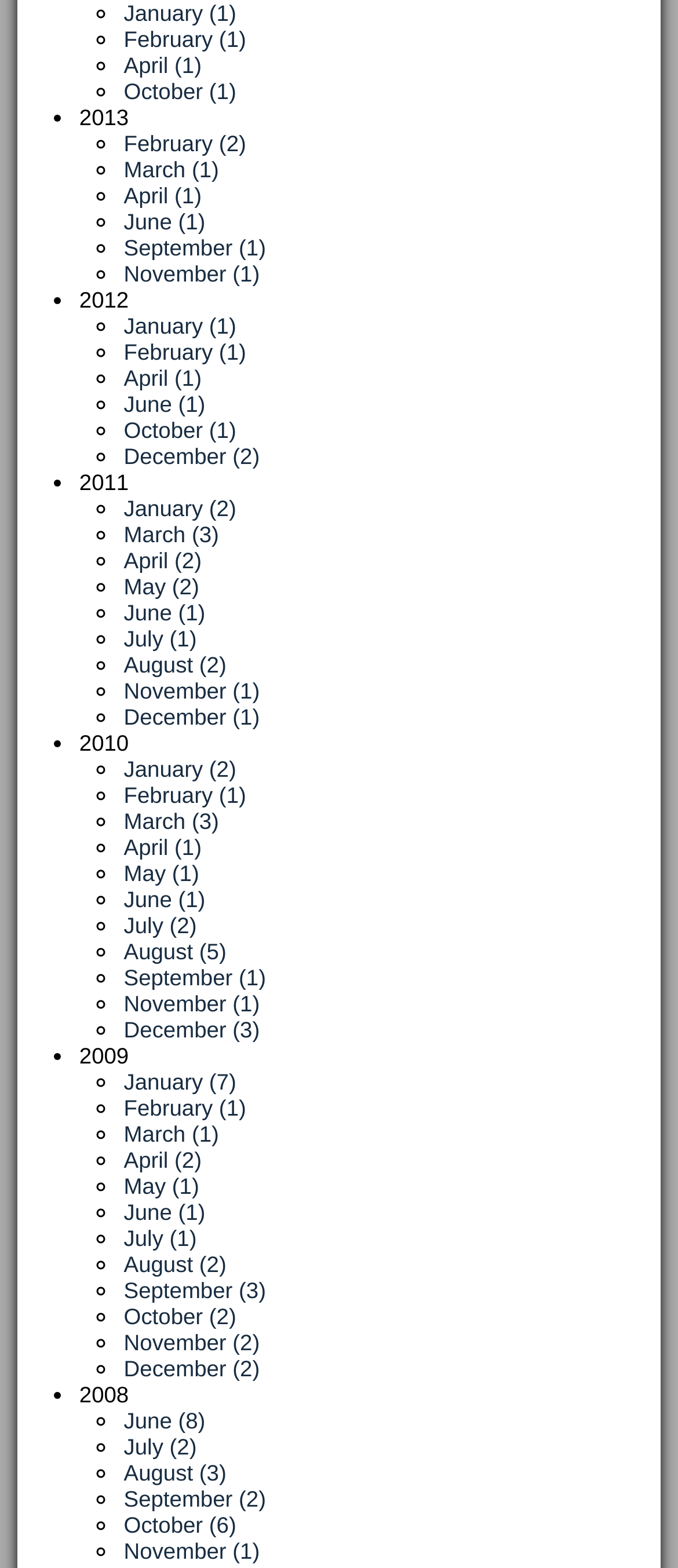Return the bounding box coordinates of the UI element that corresponds to this description: "May (1)". The coordinates must be given as four float numbers in the range of 0 and 1, [left, top, right, bottom].

[0.183, 0.115, 0.294, 0.132]